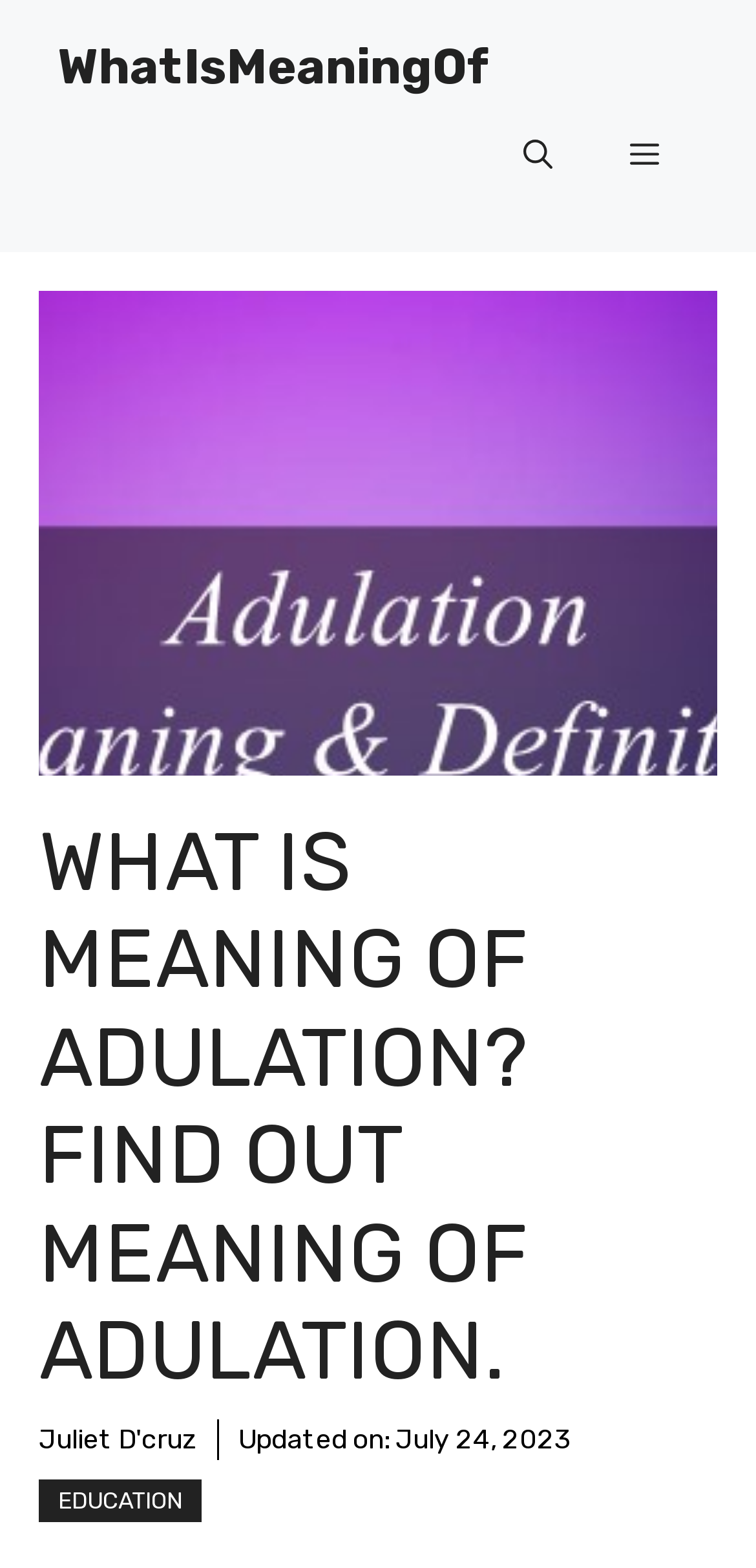Based on the element description Juliet D'cruz, identify the bounding box of the UI element in the given webpage screenshot. The coordinates should be in the format (top-left x, top-left y, bottom-right x, bottom-right y) and must be between 0 and 1.

[0.051, 0.908, 0.262, 0.929]